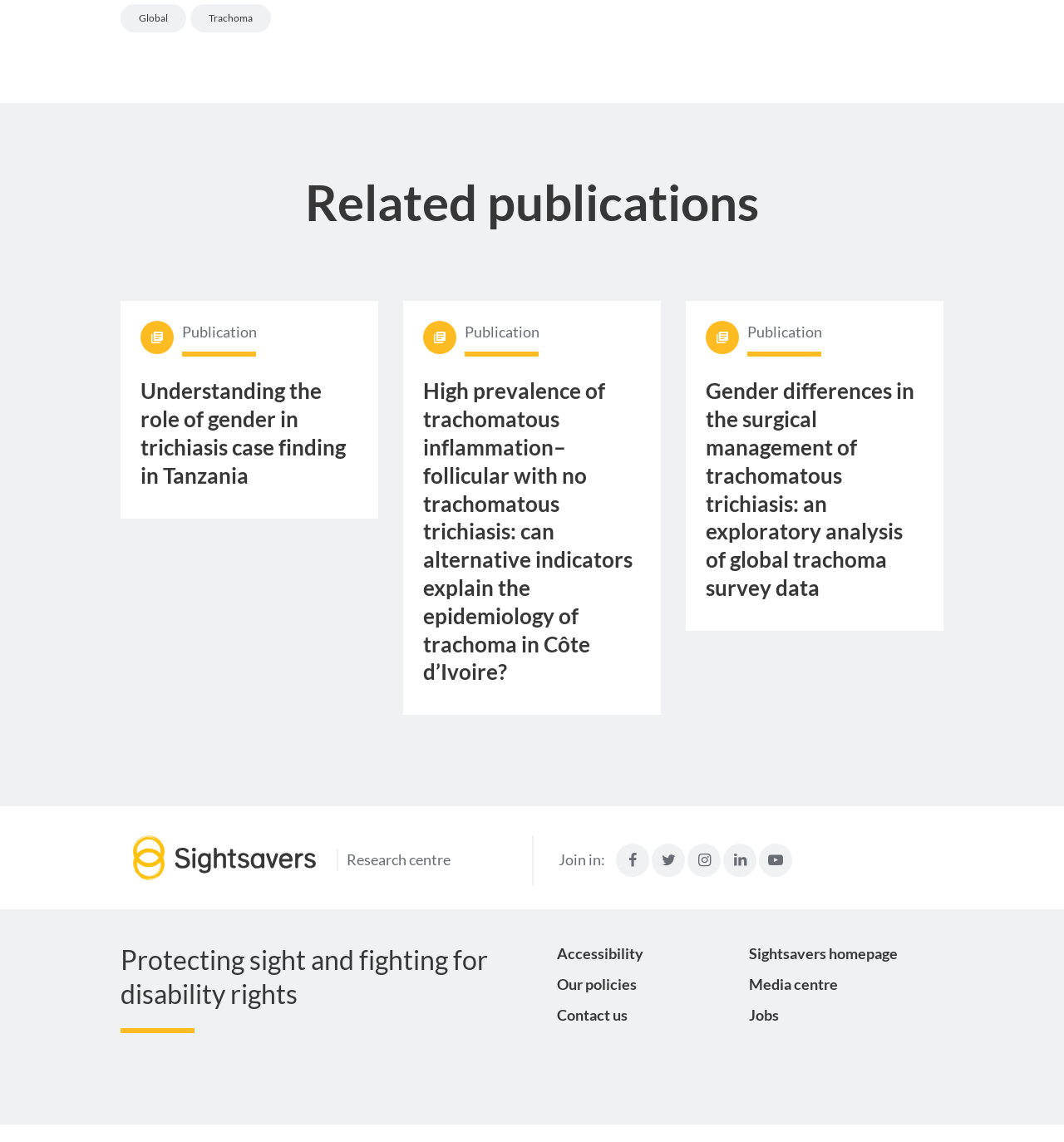How many social media platforms can you join in?
Give a thorough and detailed response to the question.

The number of social media platforms that you can join in can be determined by counting the number of links with social media icons and text 'Join in:' next to them, which are Facebook, X, Instagram, LinkedIn, and YouTube.